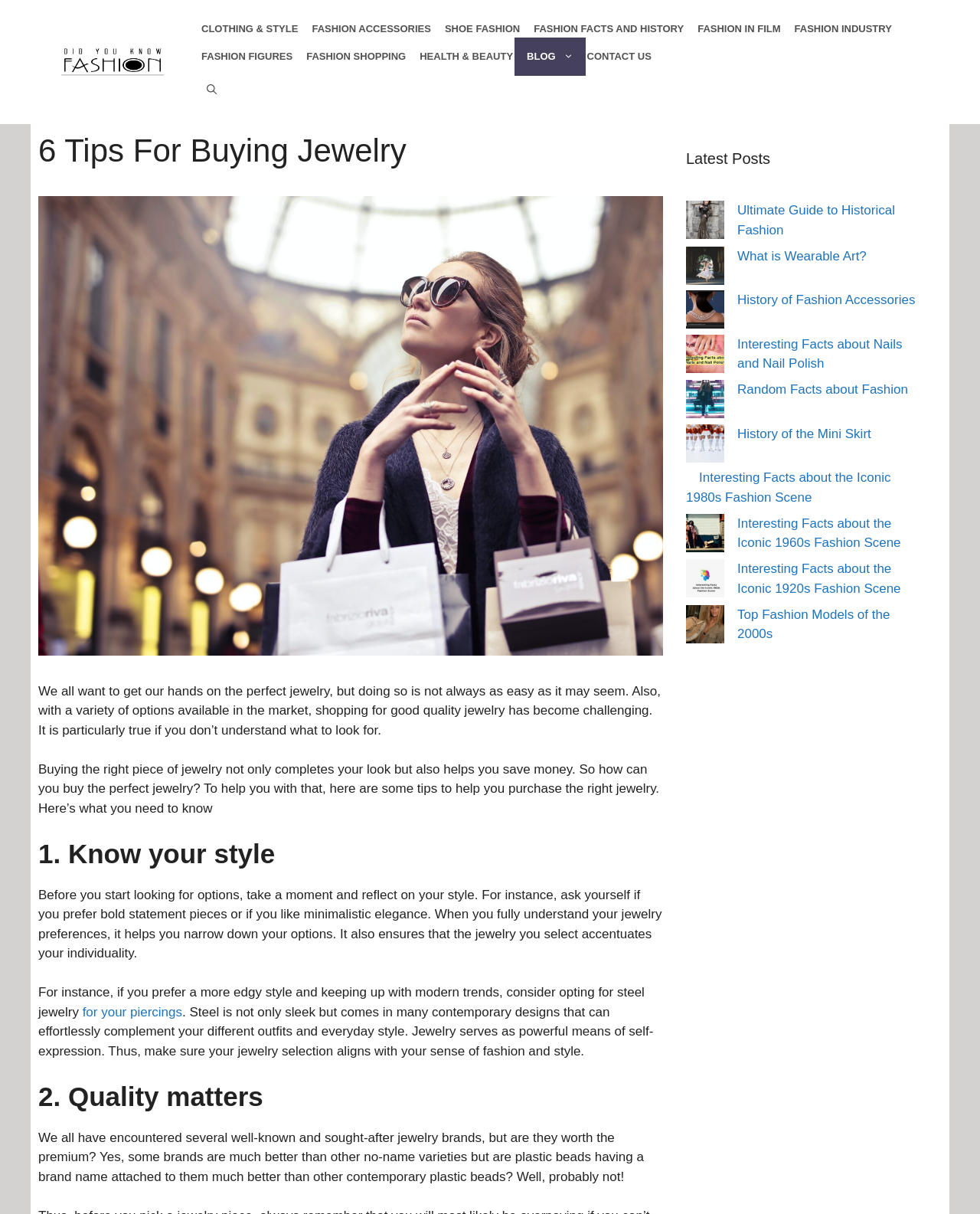What is the topic of the webpage?
Using the information from the image, answer the question thoroughly.

Based on the webpage content, the topic of the webpage is about buying jewelry, specifically providing tips for buying the perfect jewelry.